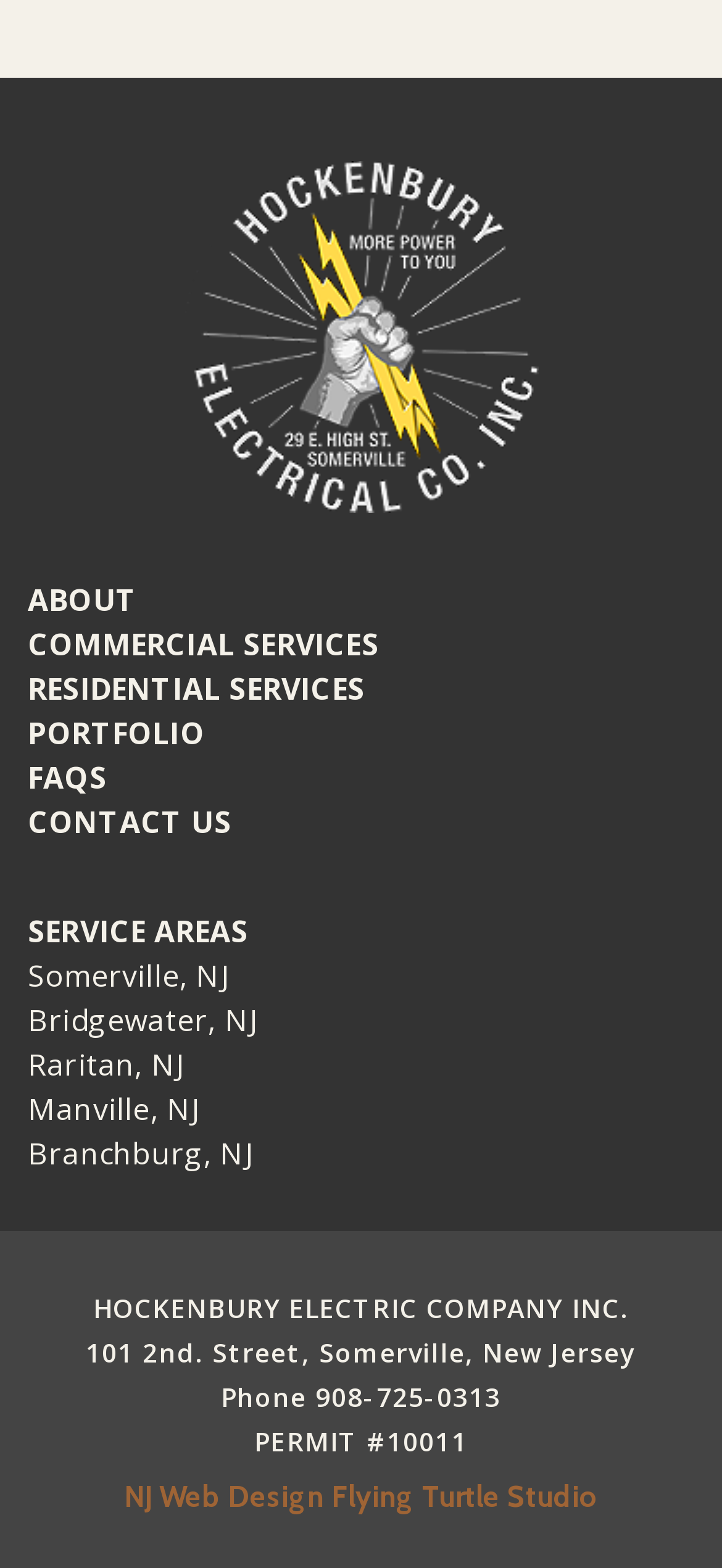Determine the bounding box coordinates for the element that should be clicked to follow this instruction: "check NJ Web Design Flying Turtle Studio". The coordinates should be given as four float numbers between 0 and 1, in the format [left, top, right, bottom].

[0.172, 0.943, 0.828, 0.966]